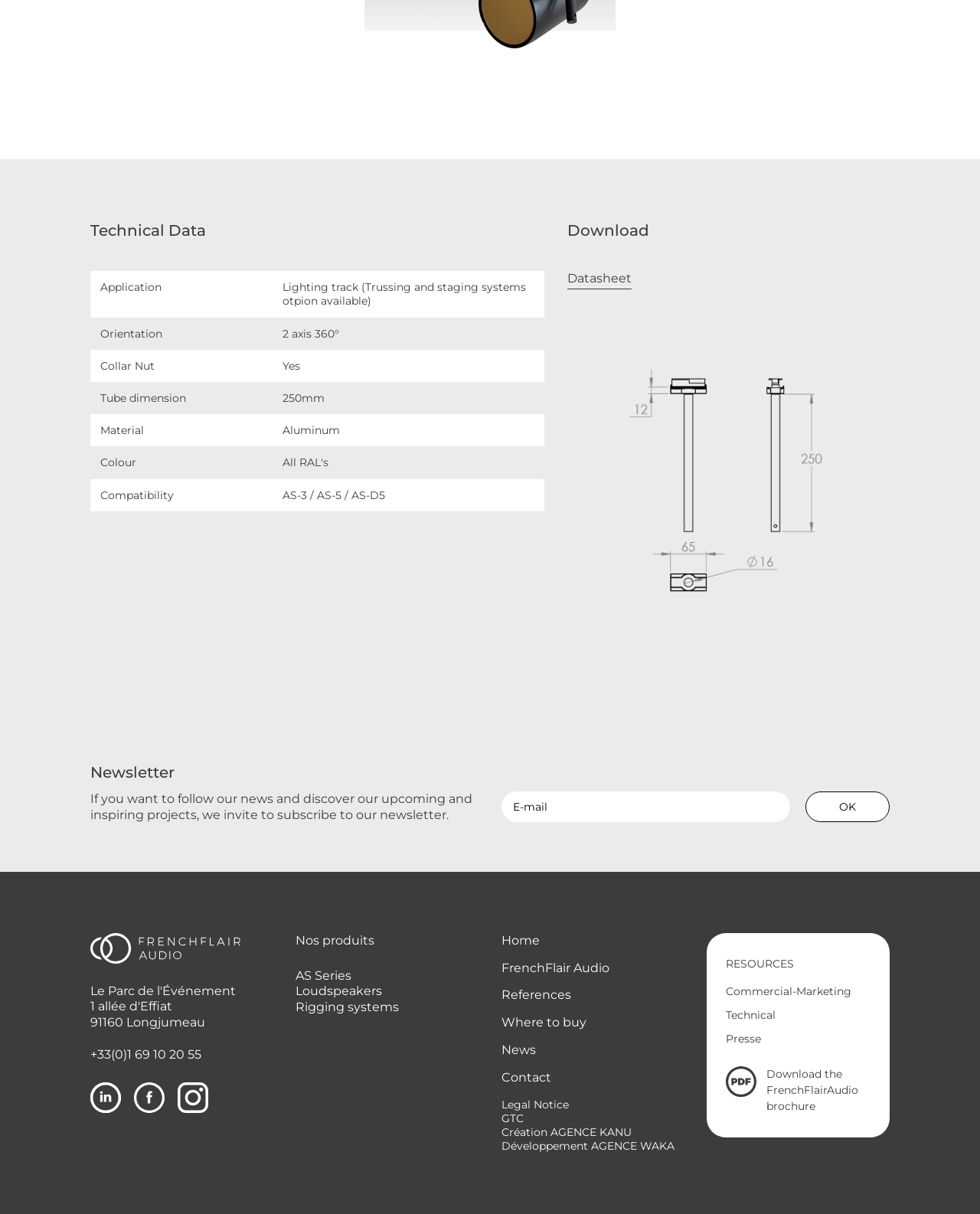Can you find the bounding box coordinates for the element that needs to be clicked to execute this instruction: "Read the 'Motivation’s First Work Placement Student' heading"? The coordinates should be given as four float numbers between 0 and 1, i.e., [left, top, right, bottom].

None